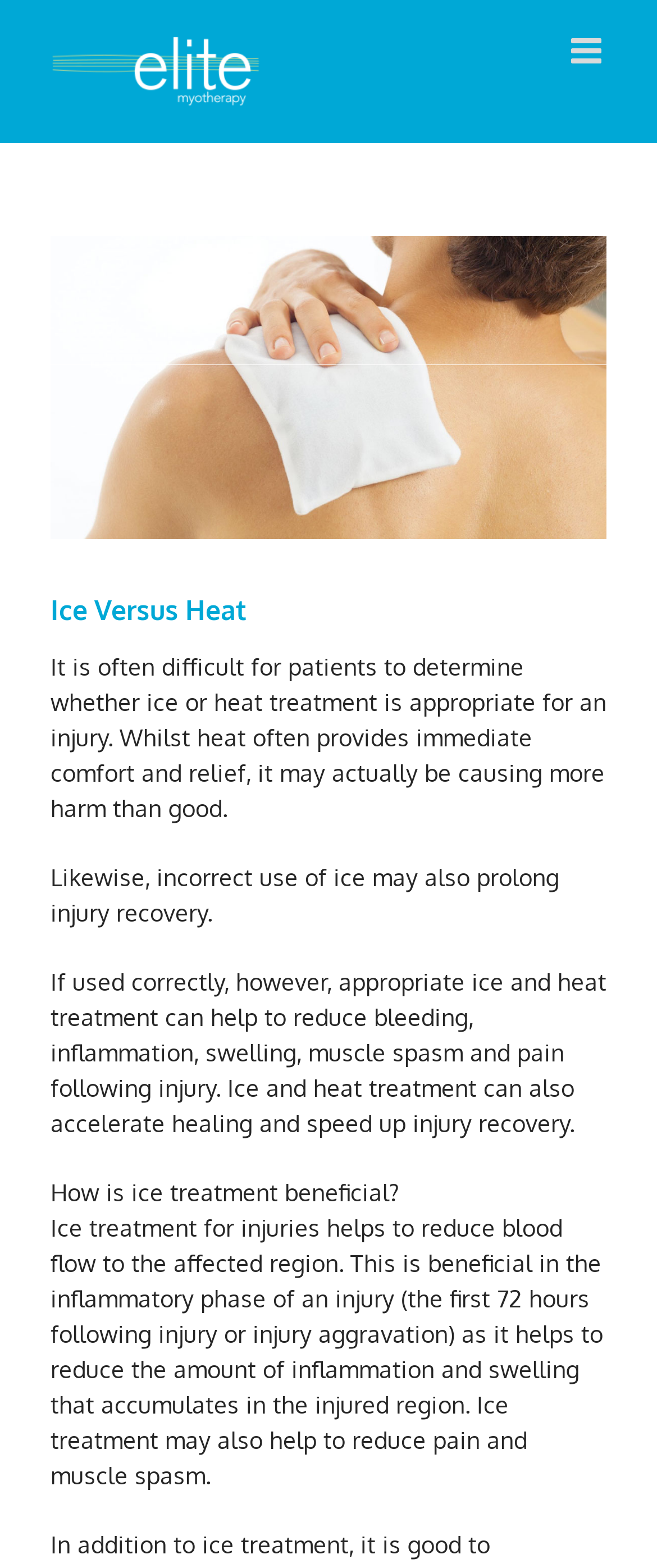Using the image as a reference, answer the following question in as much detail as possible:
What are the benefits of using ice and heat treatment correctly?

The webpage states that if used correctly, appropriate ice and heat treatment can help to reduce bleeding, inflammation, swelling, muscle spasm, and pain following injury, and can also accelerate healing and speed up injury recovery.